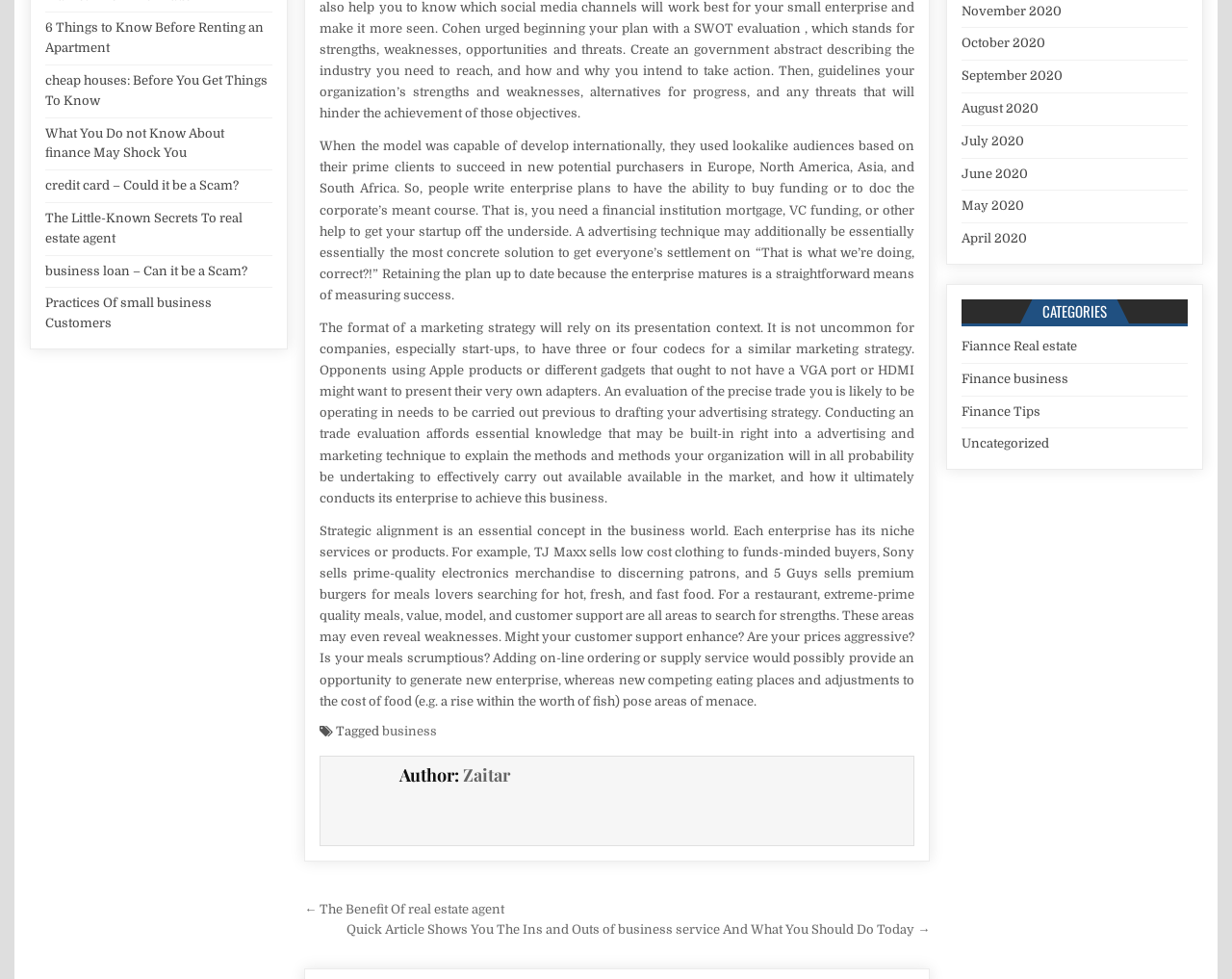Using the provided element description: "Practices Of small business Customers", identify the bounding box coordinates. The coordinates should be four floats between 0 and 1 in the order [left, top, right, bottom].

[0.037, 0.302, 0.172, 0.337]